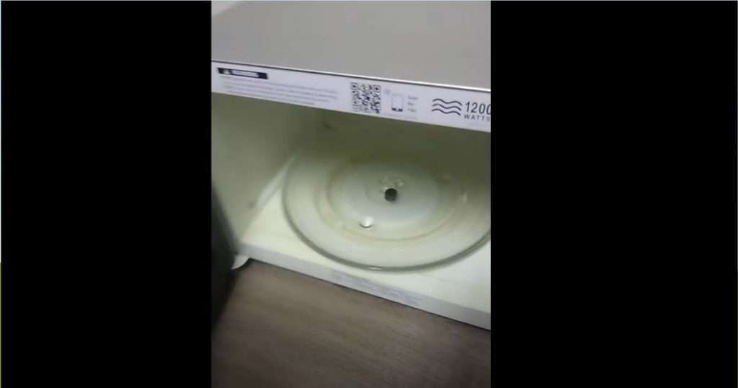What is the result of the electromagnetic field's interaction with water molecules? Examine the screenshot and reply using just one word or a brief phrase.

Heat generation